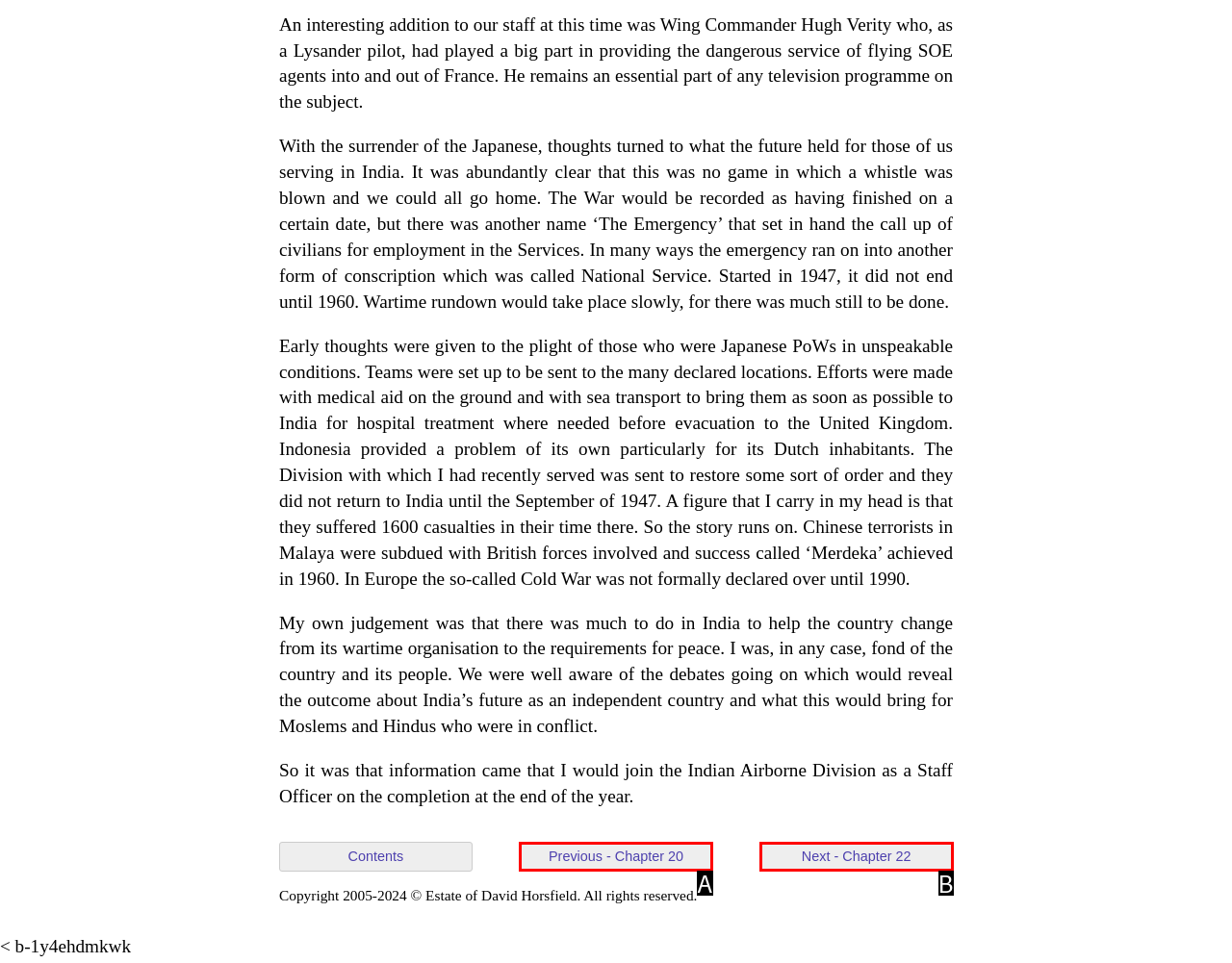Find the HTML element that matches the description: Previous - Chapter 20. Answer using the letter of the best match from the available choices.

A